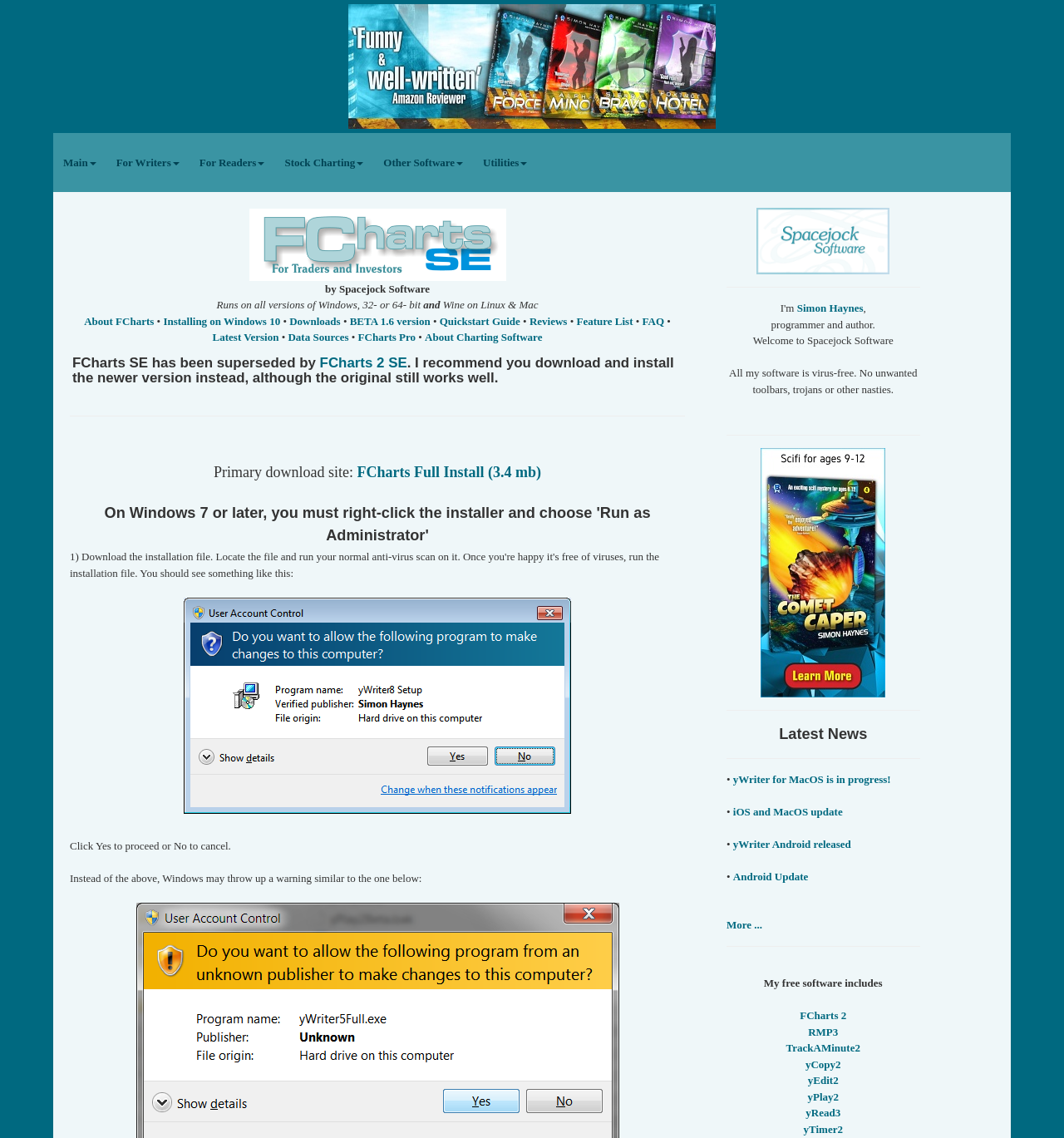Find the bounding box coordinates of the clickable area that will achieve the following instruction: "Visit the Spacejock Software website".

[0.711, 0.205, 0.836, 0.216]